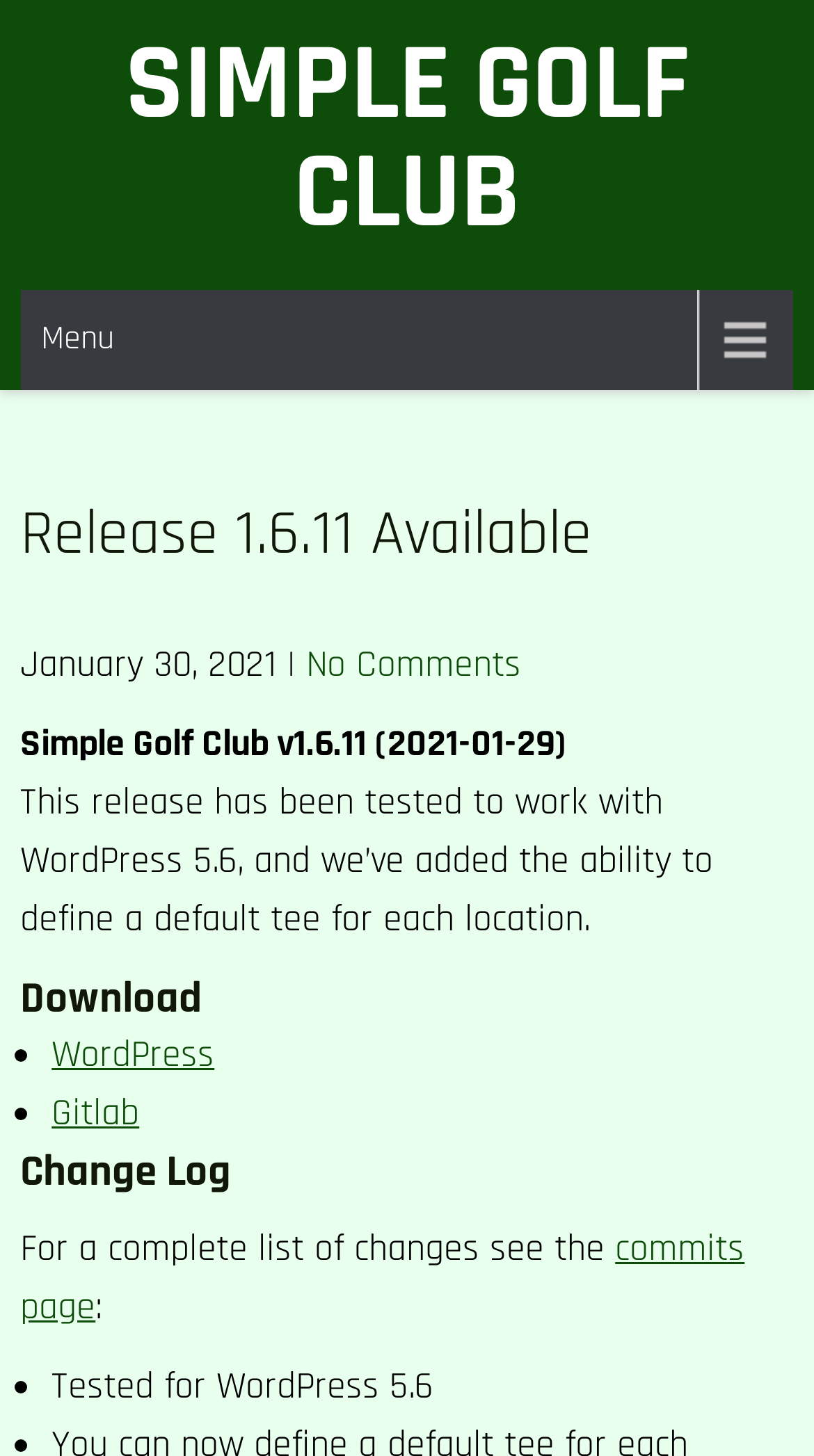Based on the element description Simple Golf Club, identify the bounding box coordinates for the UI element. The coordinates should be in the format (top-left x, top-left y, bottom-right x, bottom-right y) and within the 0 to 1 range.

[0.154, 0.011, 0.846, 0.181]